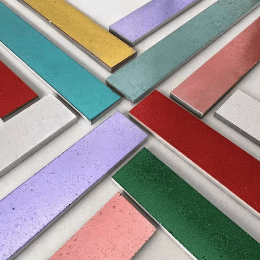Generate an elaborate caption that includes all aspects of the image.

This image showcases a vibrant arrangement of subway tiles, specifically focusing on a variety of colors and textures. The tiles are arranged in a crisscross pattern, highlighting shades of green, red, pink, lavender, turquoise, and yellow against a neutral background. The interplay of colors and the sleek, elongated shape of the tiles create a modern and playful aesthetic, making it an ideal choice for contemporary interior design. This particular set is labeled as a "Marble Subway Tile Bathroom," suggesting its suitability for use in bathroom spaces, where its elegant appearance can enhance the overall decor.